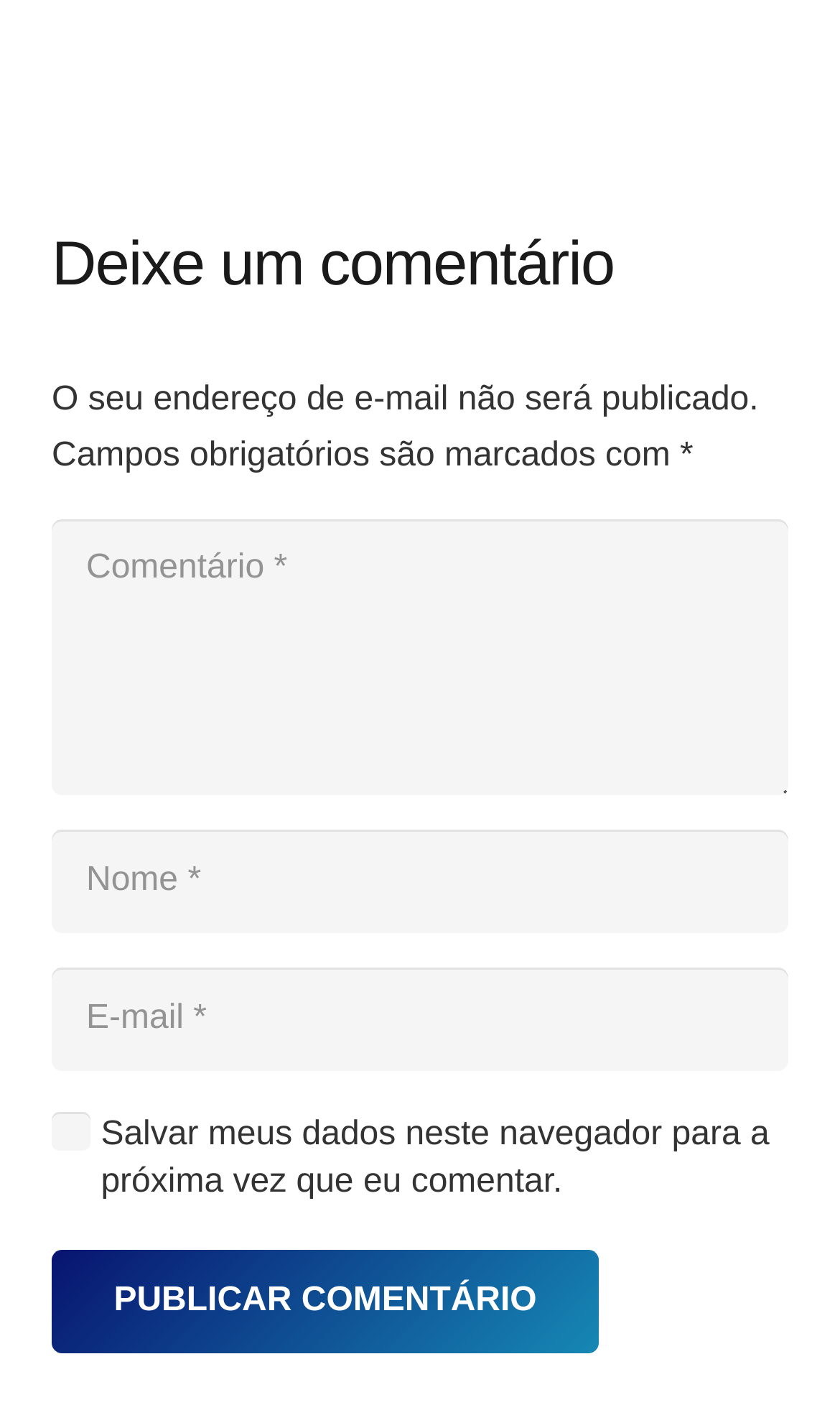What is required to publish a comment?
Use the screenshot to answer the question with a single word or phrase.

Fill in required fields